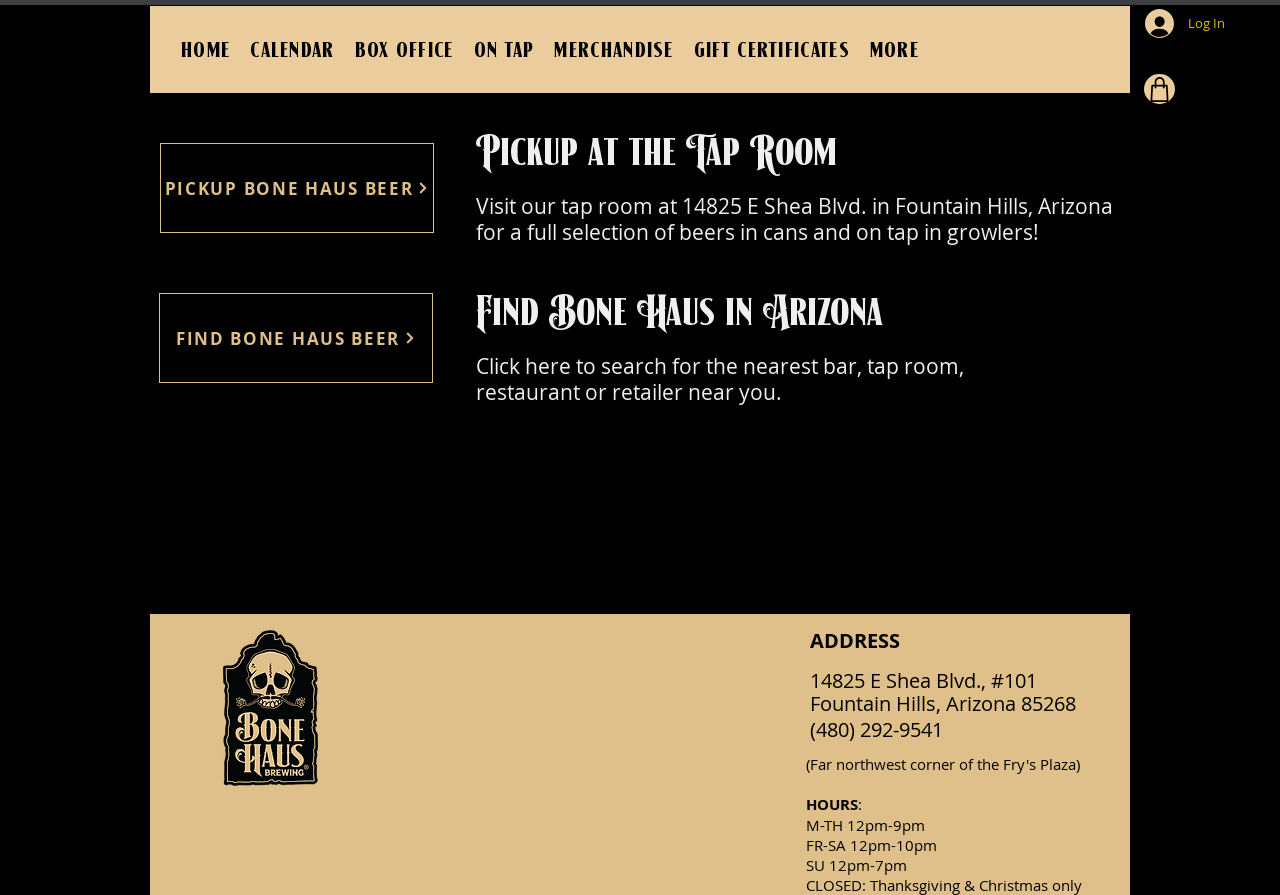Use a single word or phrase to respond to the question:
Where can I find Bone Haus beer?

Tap room or retailers